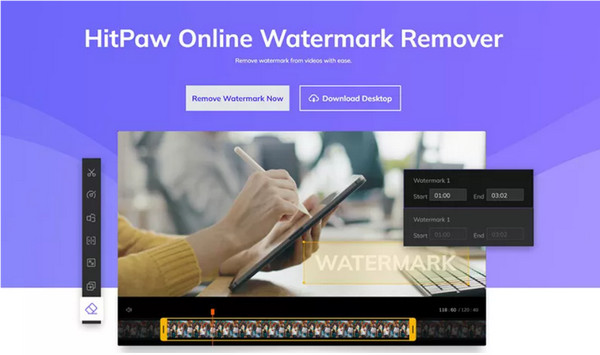Examine the image and give a thorough answer to the following question:
What is the purpose of the 'Watermark 1' input boxes?

The 'Watermark 1' input boxes, located on the right side of the image, are used to specify the start and end times of the watermark, allowing users to make precise adjustments to the duration of the watermark.